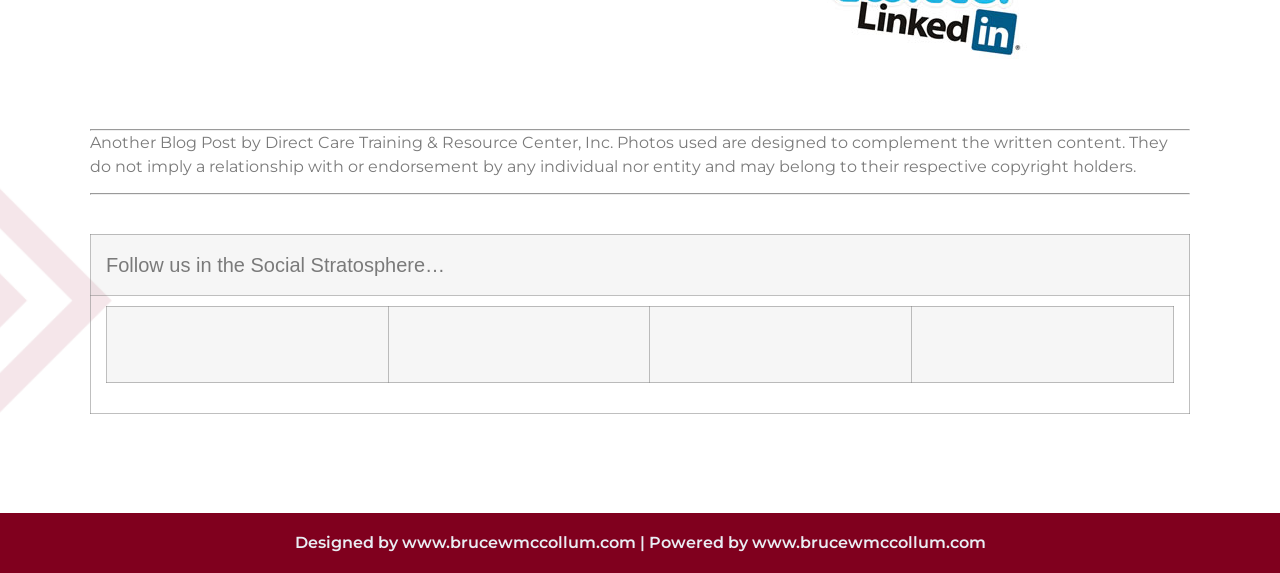Can you give a comprehensive explanation to the question given the content of the image?
What is the layout of the social media links?

The answer can be found in the table element with the gridcells containing links to social media platforms. The table layout suggests that the social media links are arranged in a structured format, with each link in its own cell.